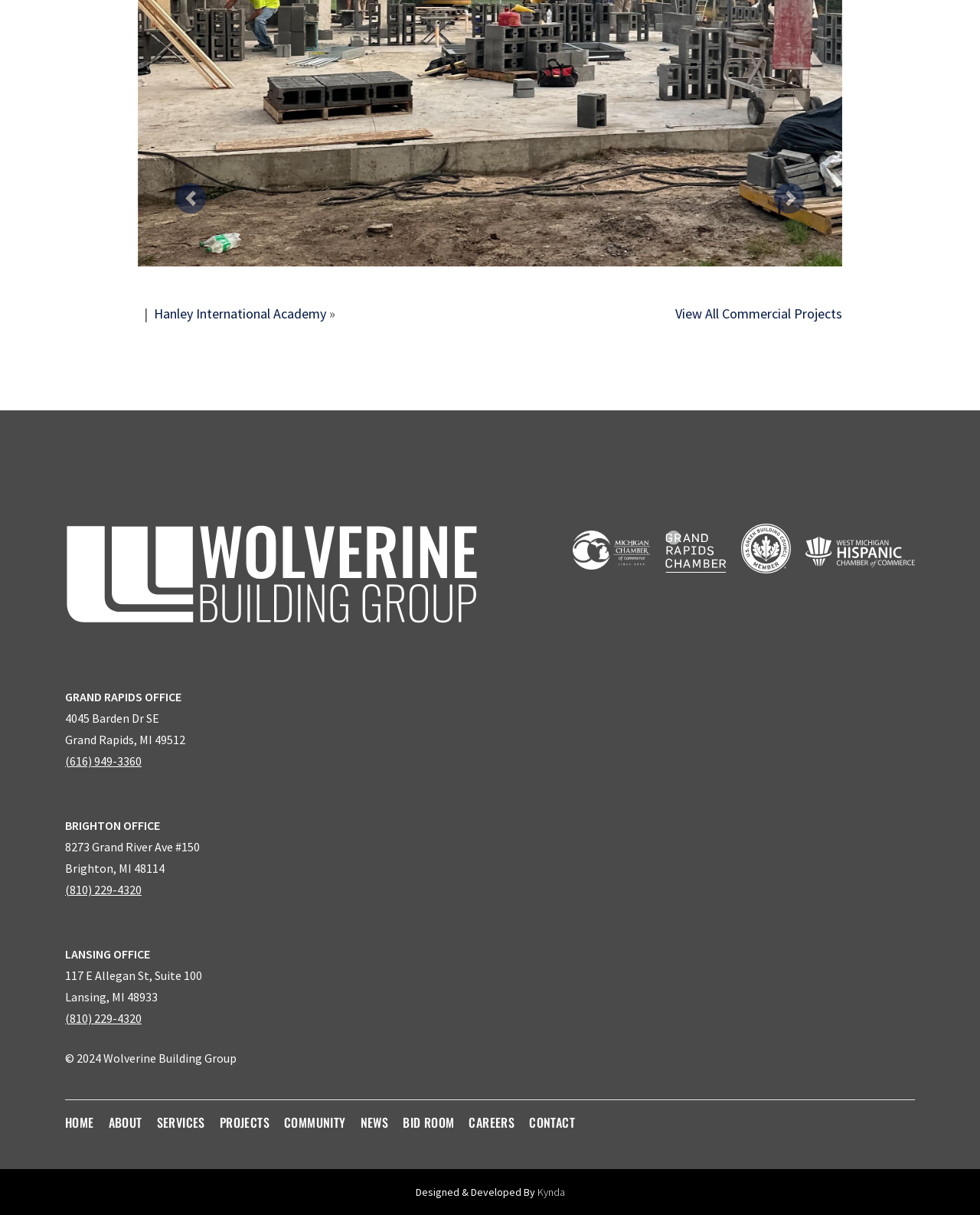Given the following UI element description: "Hanley International Academy", find the bounding box coordinates in the webpage screenshot.

[0.157, 0.251, 0.333, 0.265]